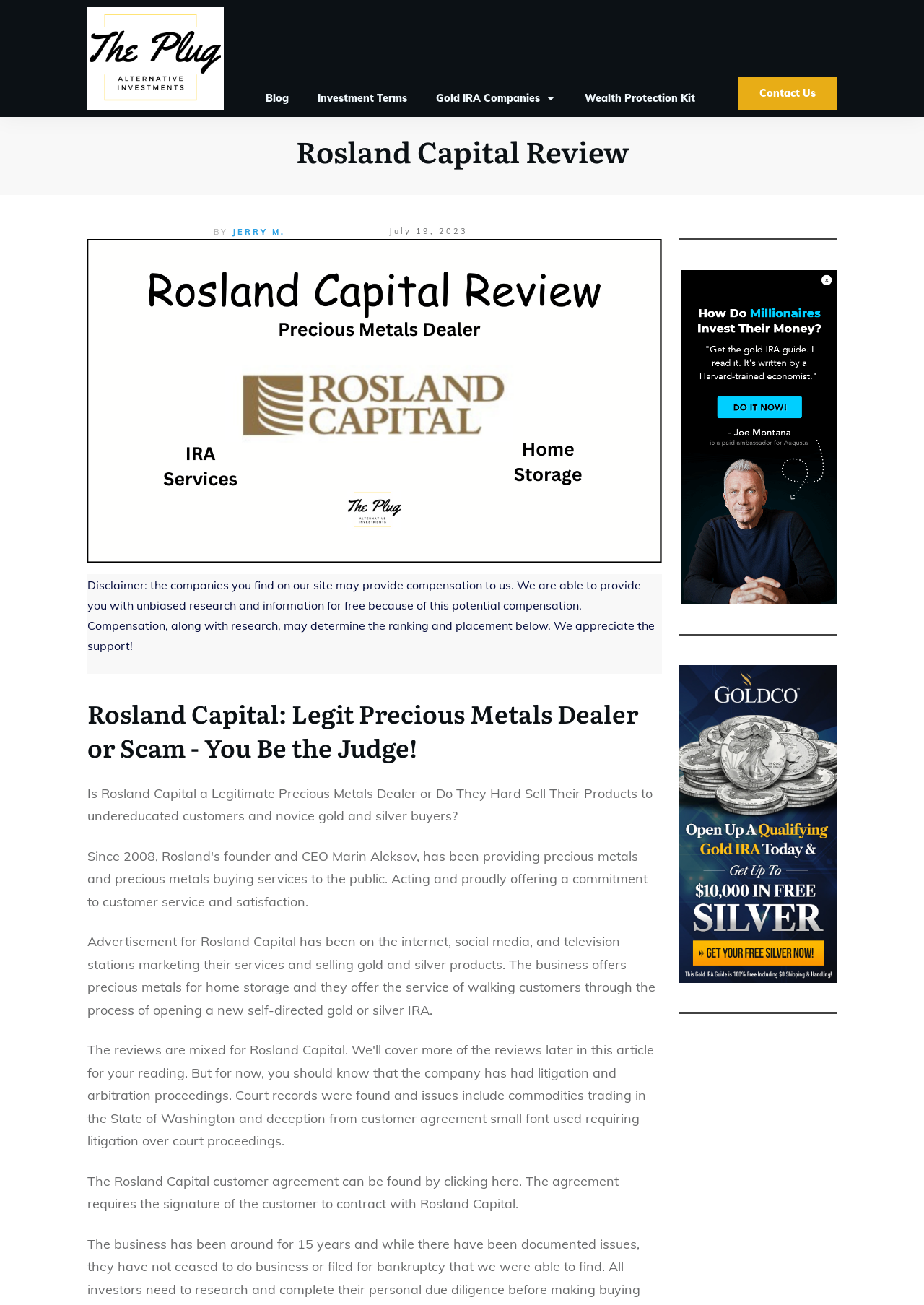What type of products does Rosland Capital offer?
Identify the answer in the screenshot and reply with a single word or phrase.

Gold and silver products